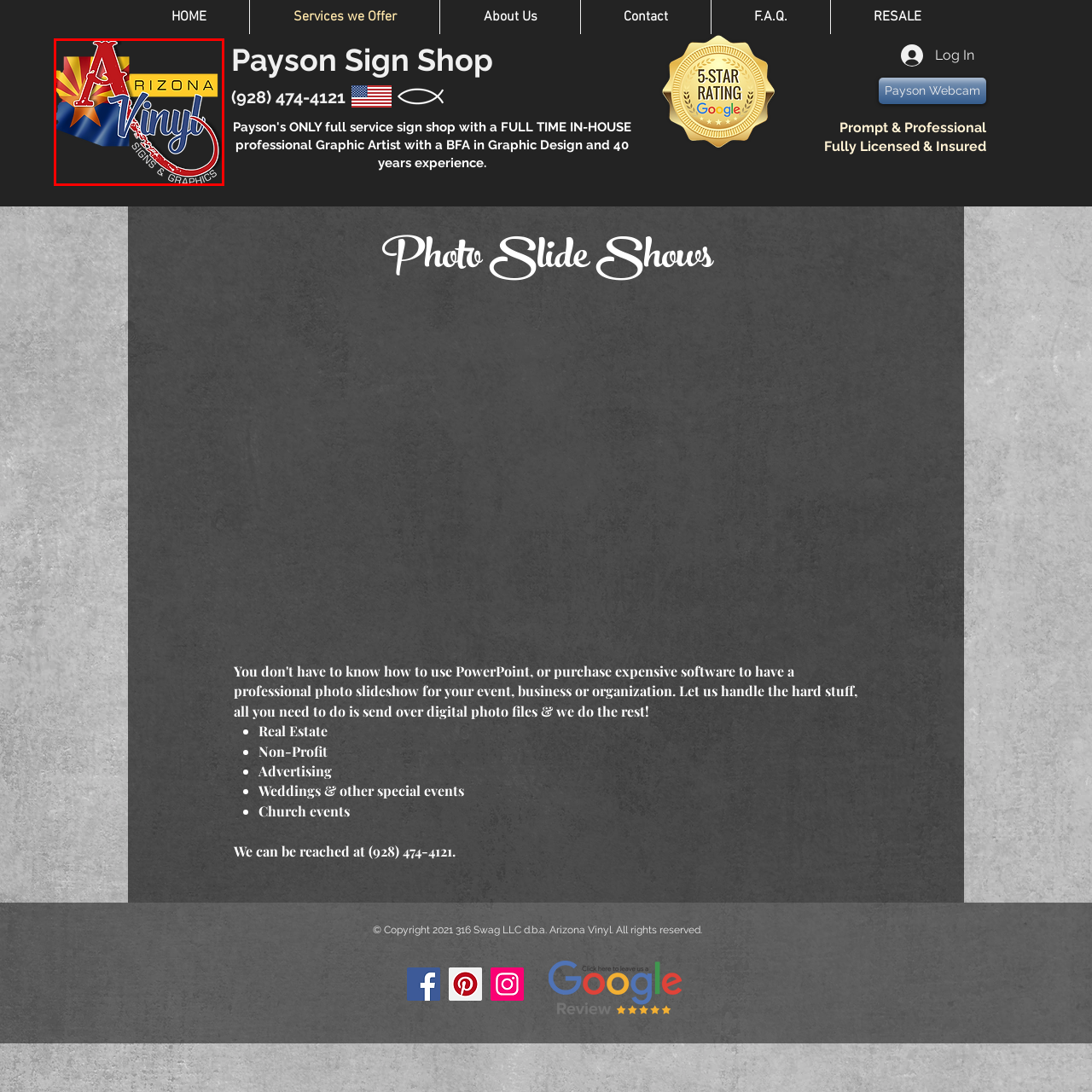What font style is used for the word 'Vinyl'?
Observe the image part marked by the red bounding box and give a detailed answer to the question.

The font style used for the word 'Vinyl' is script-like because the caption describes it as a flowing, script-like font in blue, giving it an elegant contrast.